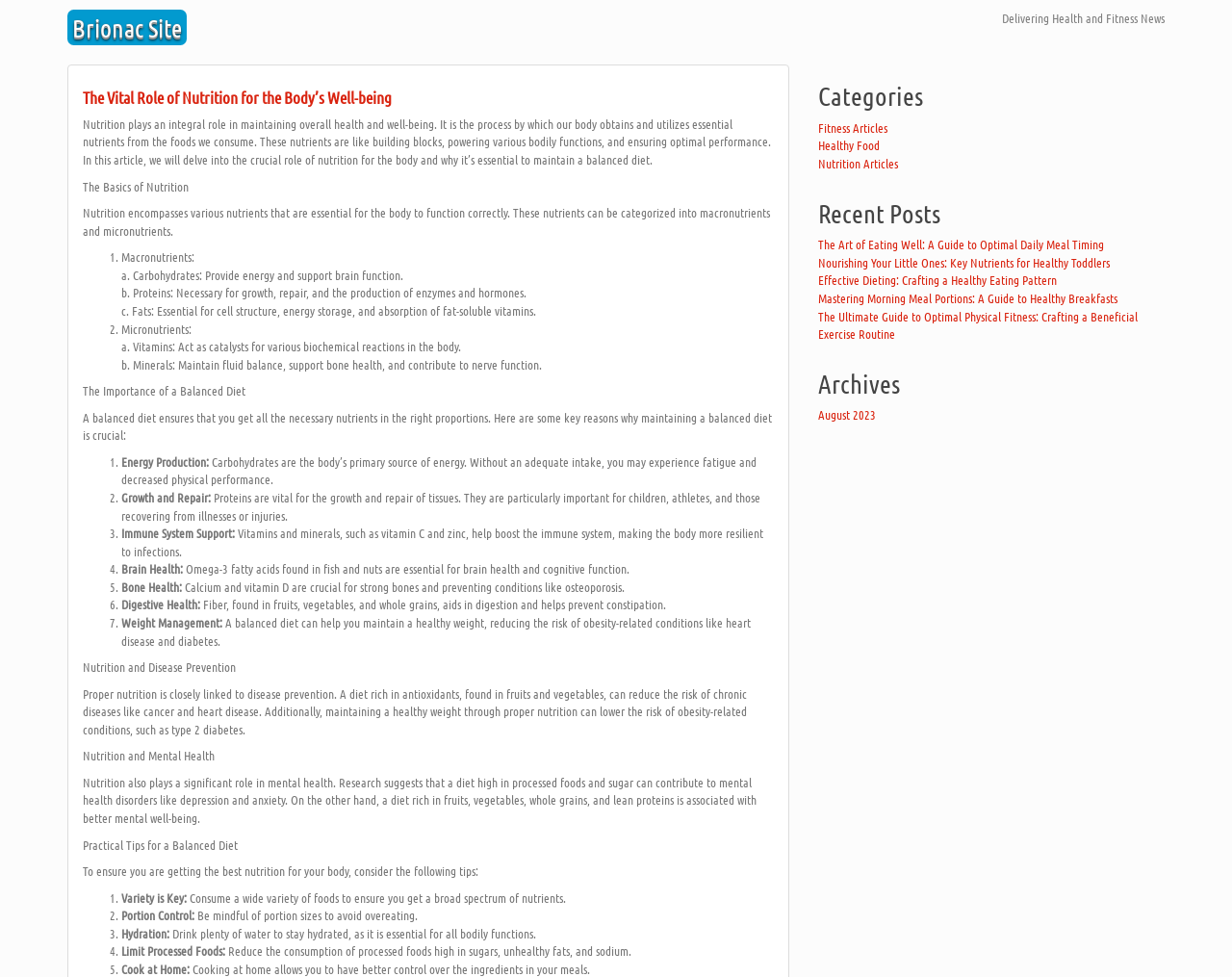What is the title of the first recent post? Please answer the question using a single word or phrase based on the image.

The Art of Eating Well